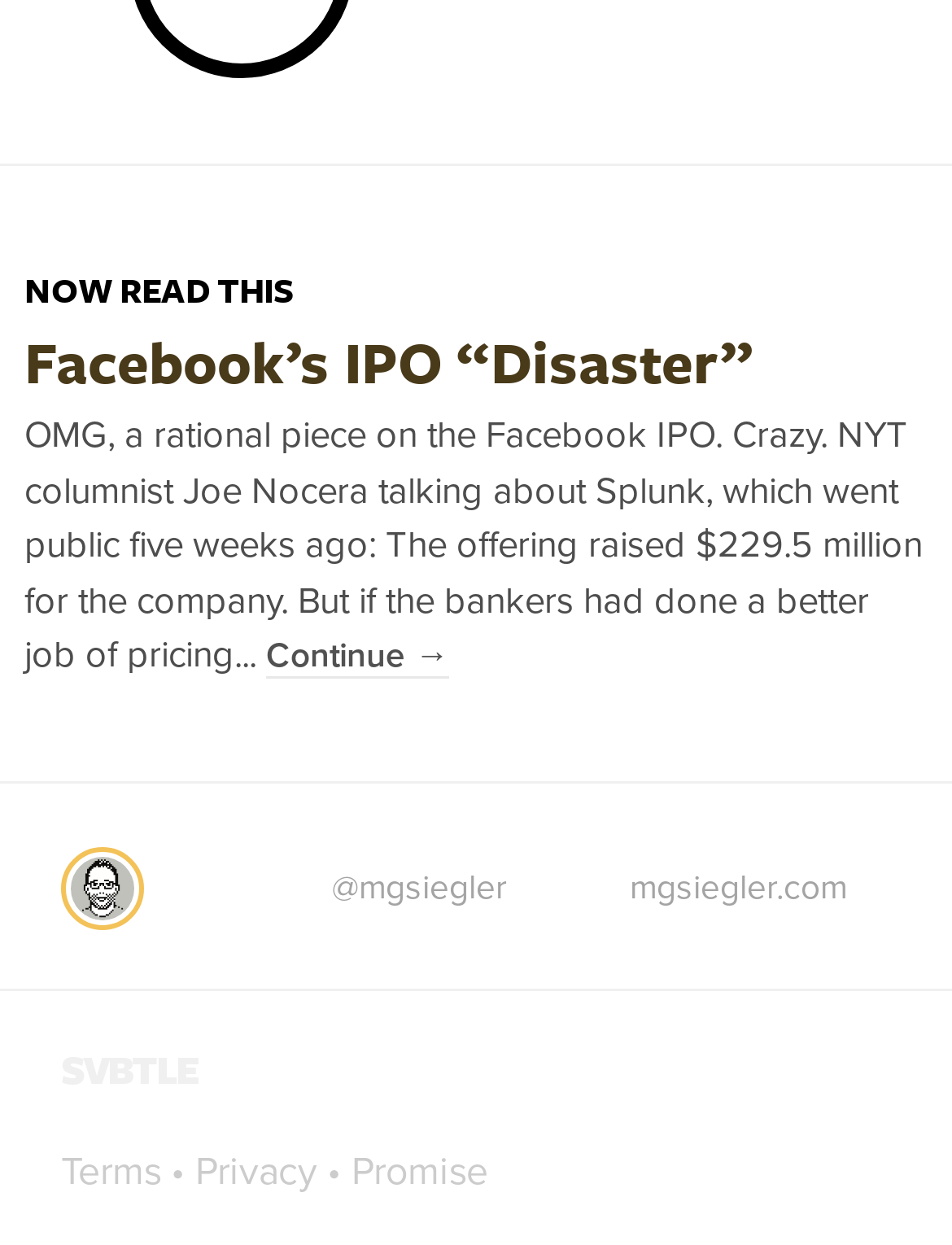What is the name of the platform?
Please describe in detail the information shown in the image to answer the question.

The webpage has a figure with a link 'Svbtle' and another link 'SVBTLE', which suggests that the platform is Svbtle.